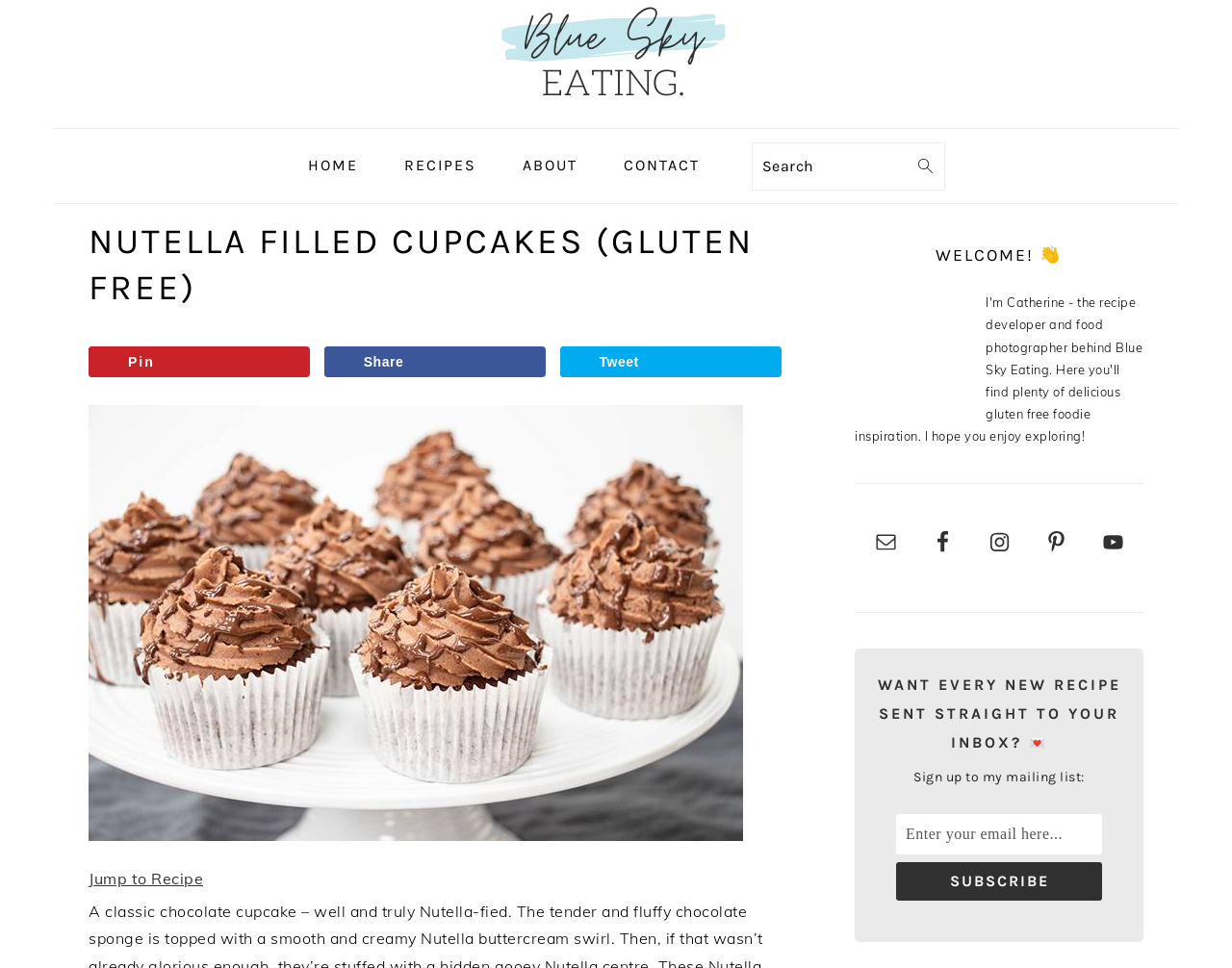Carefully examine the image and provide an in-depth answer to the question: What is the type of content on the webpage?

I determined the type of content on the webpage by looking at the heading element with the text 'NUTELLA FILLED CUPCAKES (GLUTEN FREE)' and found that it is a recipe webpage, likely containing a recipe for Nutella filled cupcakes.